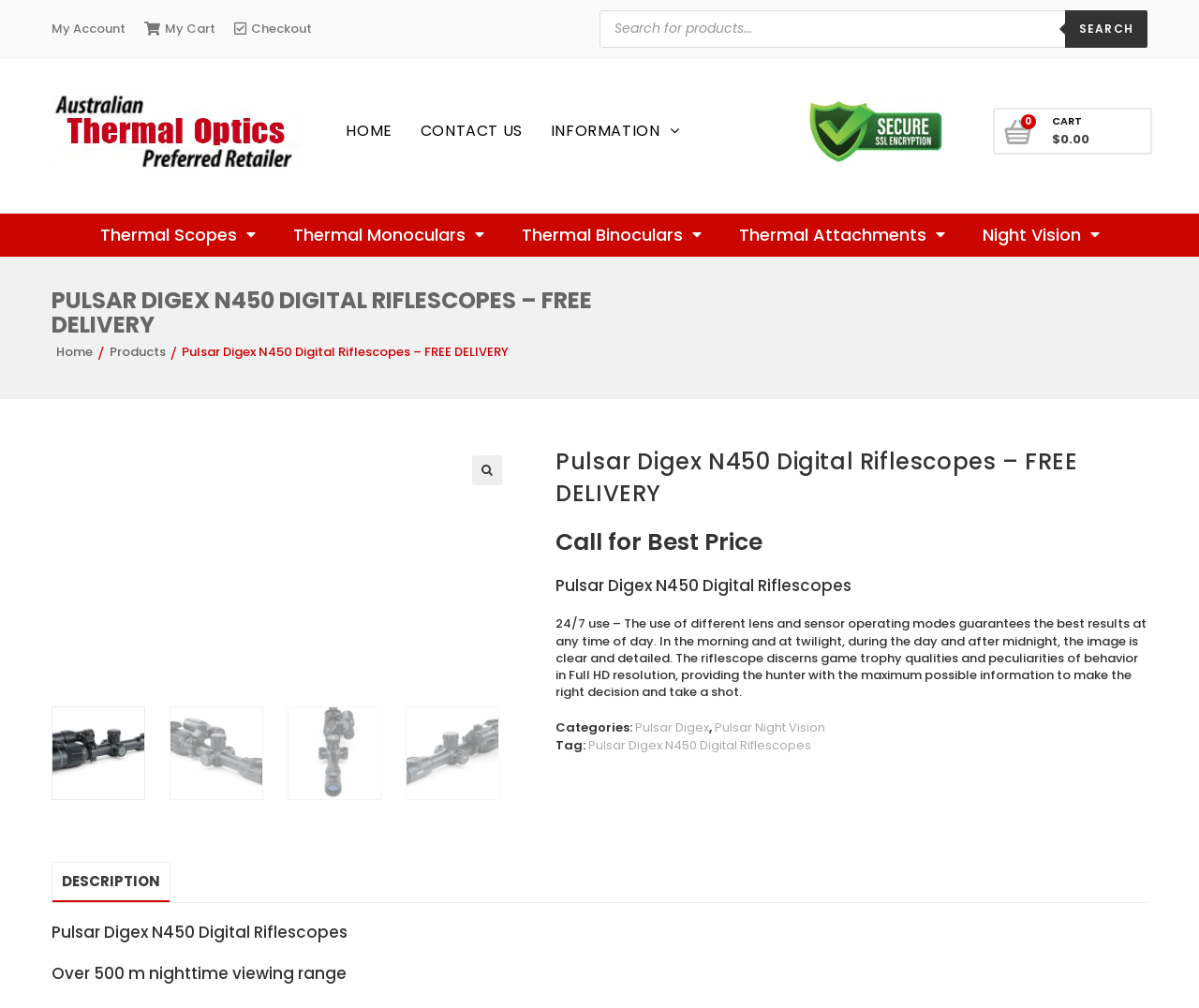Refer to the screenshot and give an in-depth answer to this question: What is the benefit of the riflescope's operating modes?

I found the answer by reading the text 'The use of different lens and sensor operating modes guarantees the best results at any time of day.' which explains the benefit of the riflescope's operating modes.